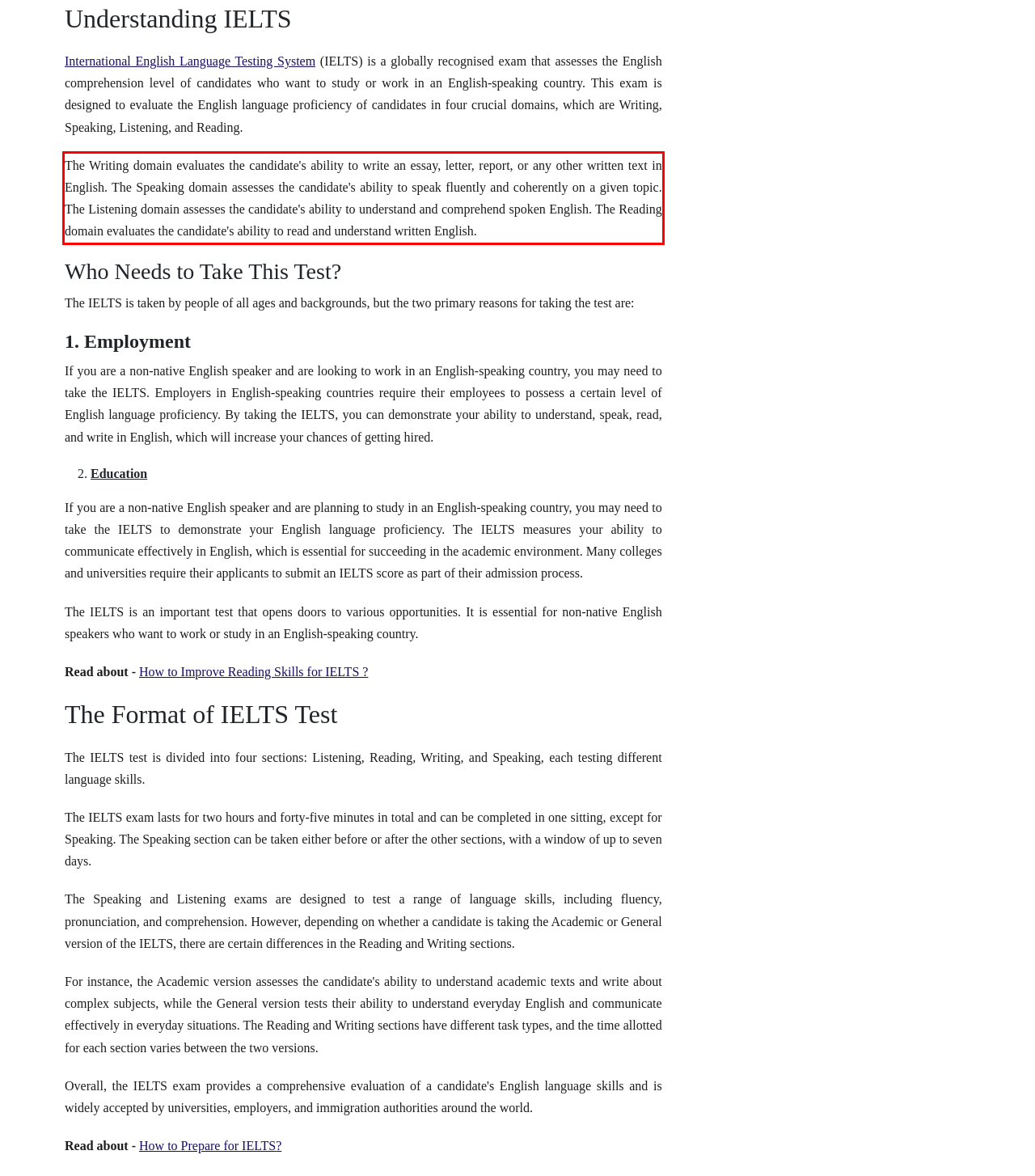Please take the screenshot of the webpage, find the red bounding box, and generate the text content that is within this red bounding box.

The Writing domain evaluates the candidate's ability to write an essay, letter, report, or any other written text in English. The Speaking domain assesses the candidate's ability to speak fluently and coherently on a given topic. The Listening domain assesses the candidate's ability to understand and comprehend spoken English. The Reading domain evaluates the candidate's ability to read and understand written English.